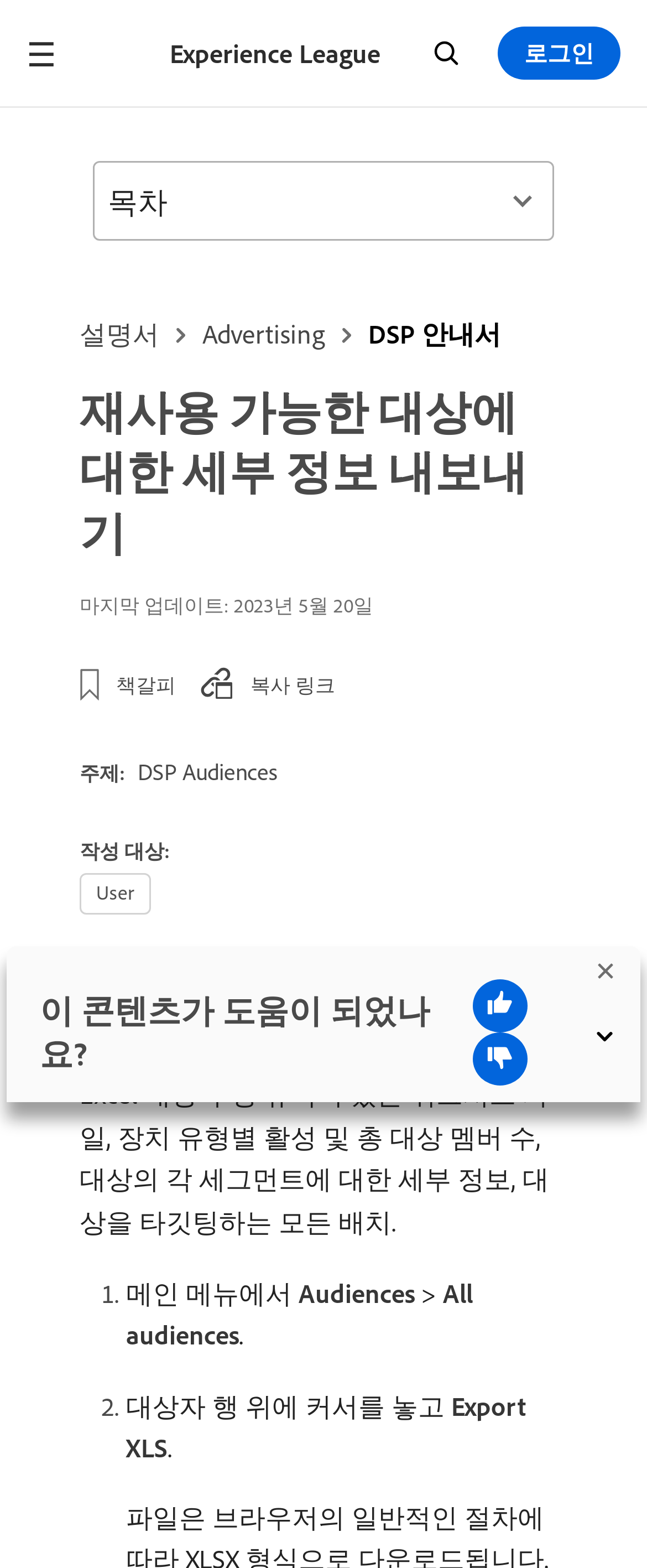Please determine the bounding box coordinates for the element that should be clicked to follow these instructions: "Give thumbs up".

[0.406, 0.617, 0.491, 0.651]